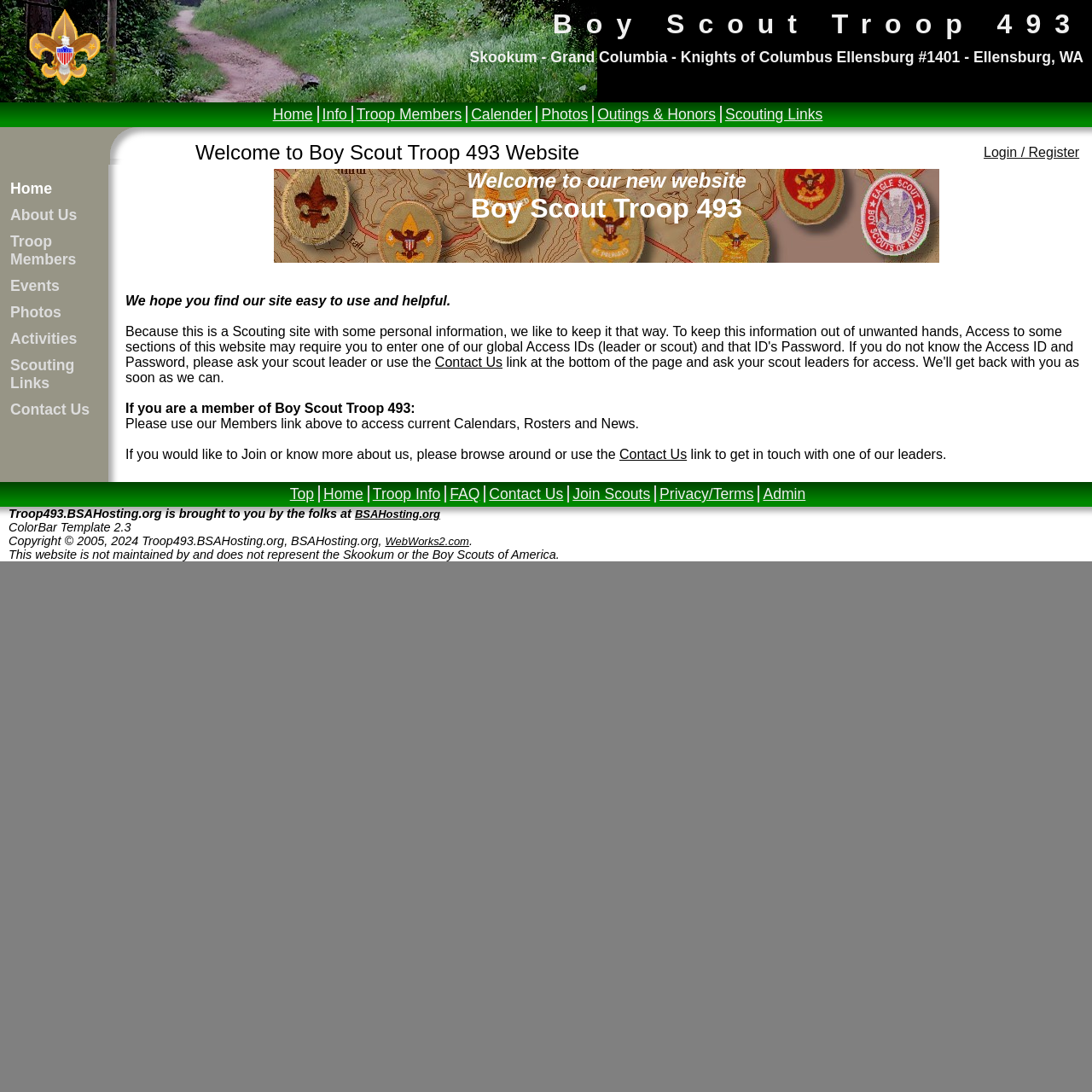Identify the bounding box coordinates of the clickable section necessary to follow the following instruction: "click on the Login/Register link". The coordinates should be presented as four float numbers from 0 to 1, i.e., [left, top, right, bottom].

[0.9, 0.129, 0.989, 0.151]